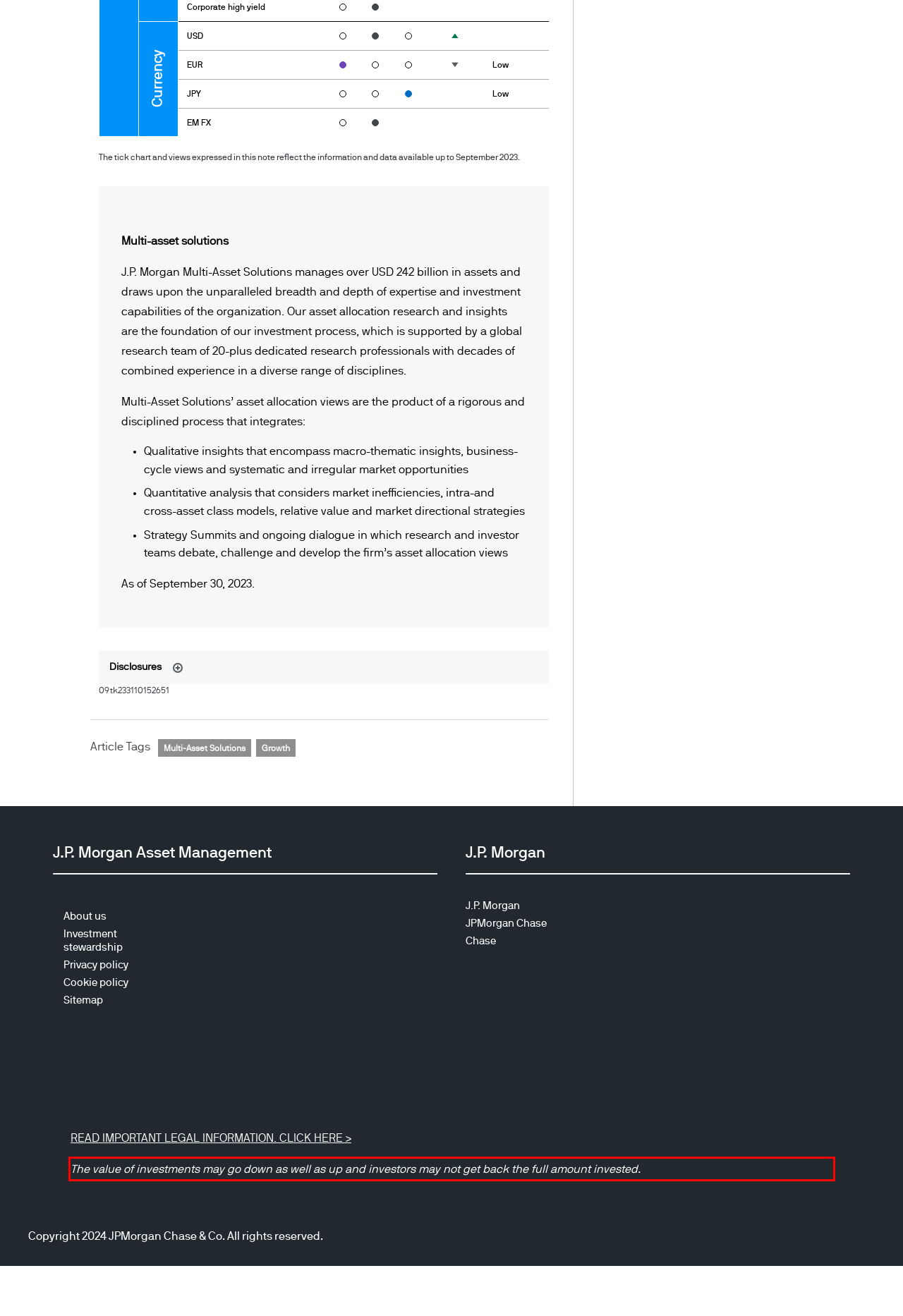By examining the provided screenshot of a webpage, recognize the text within the red bounding box and generate its text content.

The value of investments may go down as well as up and investors may not get back the full amount invested.